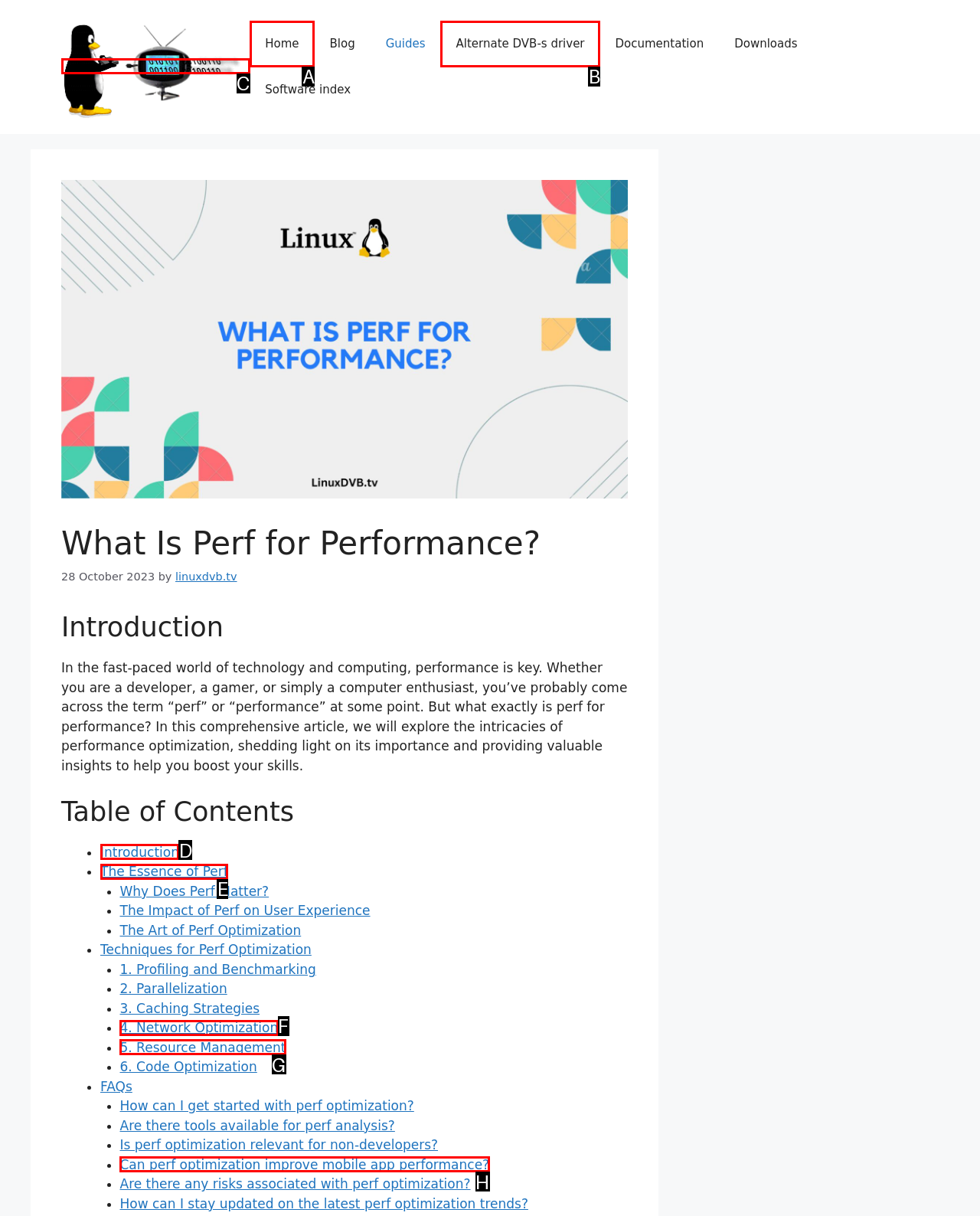Identify the option that corresponds to the description: alt="Linuxdvb" 
Provide the letter of the matching option from the available choices directly.

C